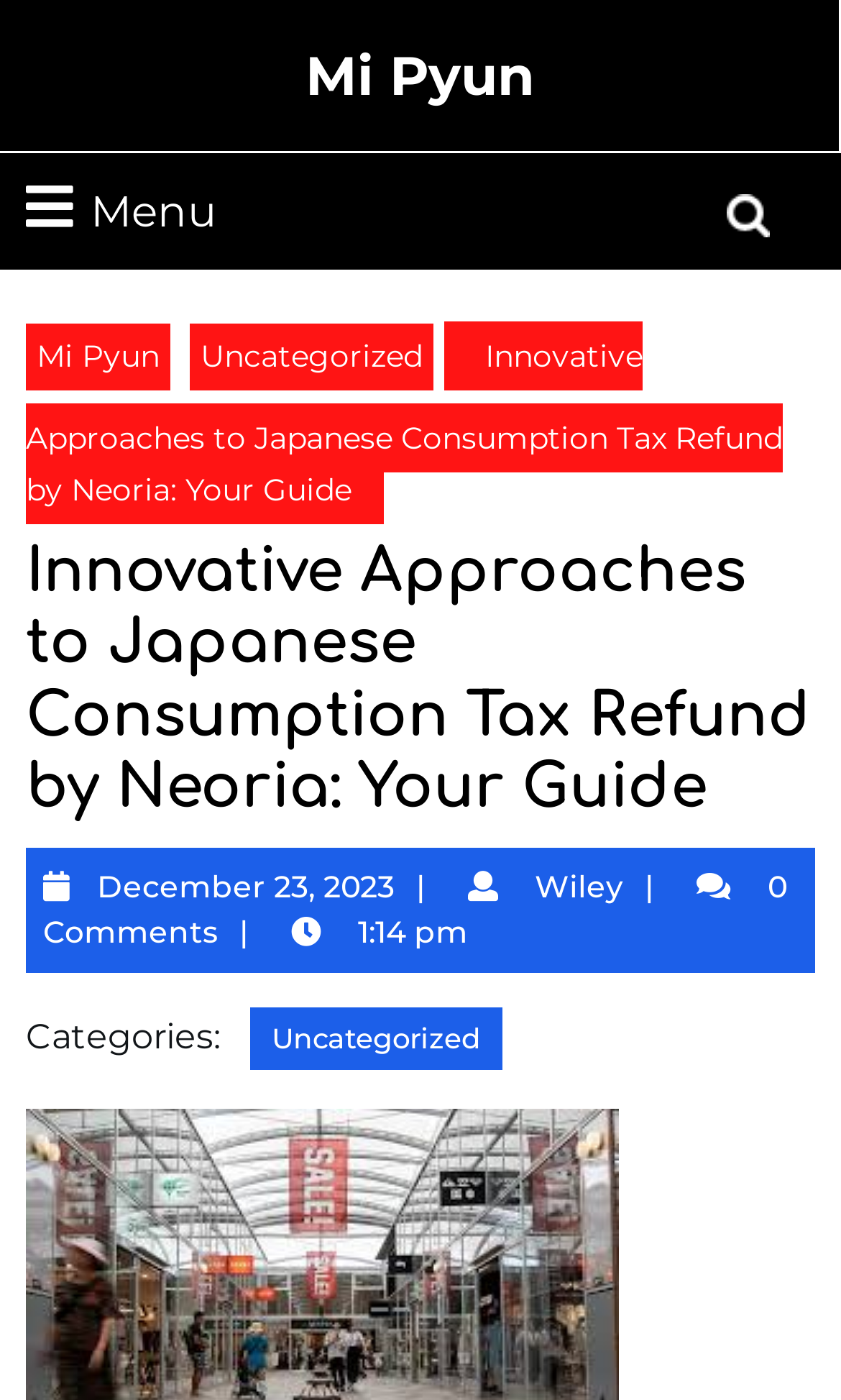Determine the bounding box of the UI element mentioned here: "WileyWiley". The coordinates must be in the format [left, top, right, bottom] with values ranging from 0 to 1.

[0.6, 0.595, 0.792, 0.623]